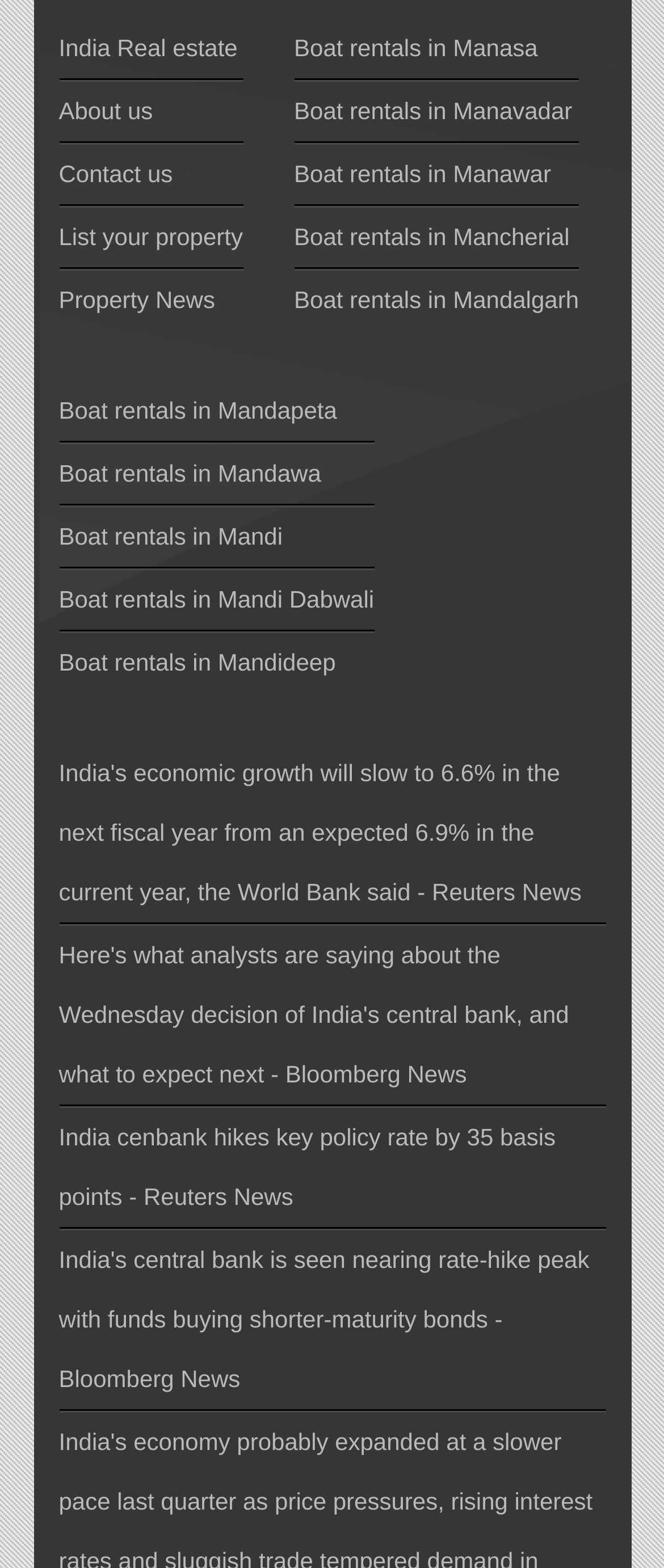Highlight the bounding box coordinates of the region I should click on to meet the following instruction: "Check Reuters News".

[0.65, 0.56, 0.876, 0.577]